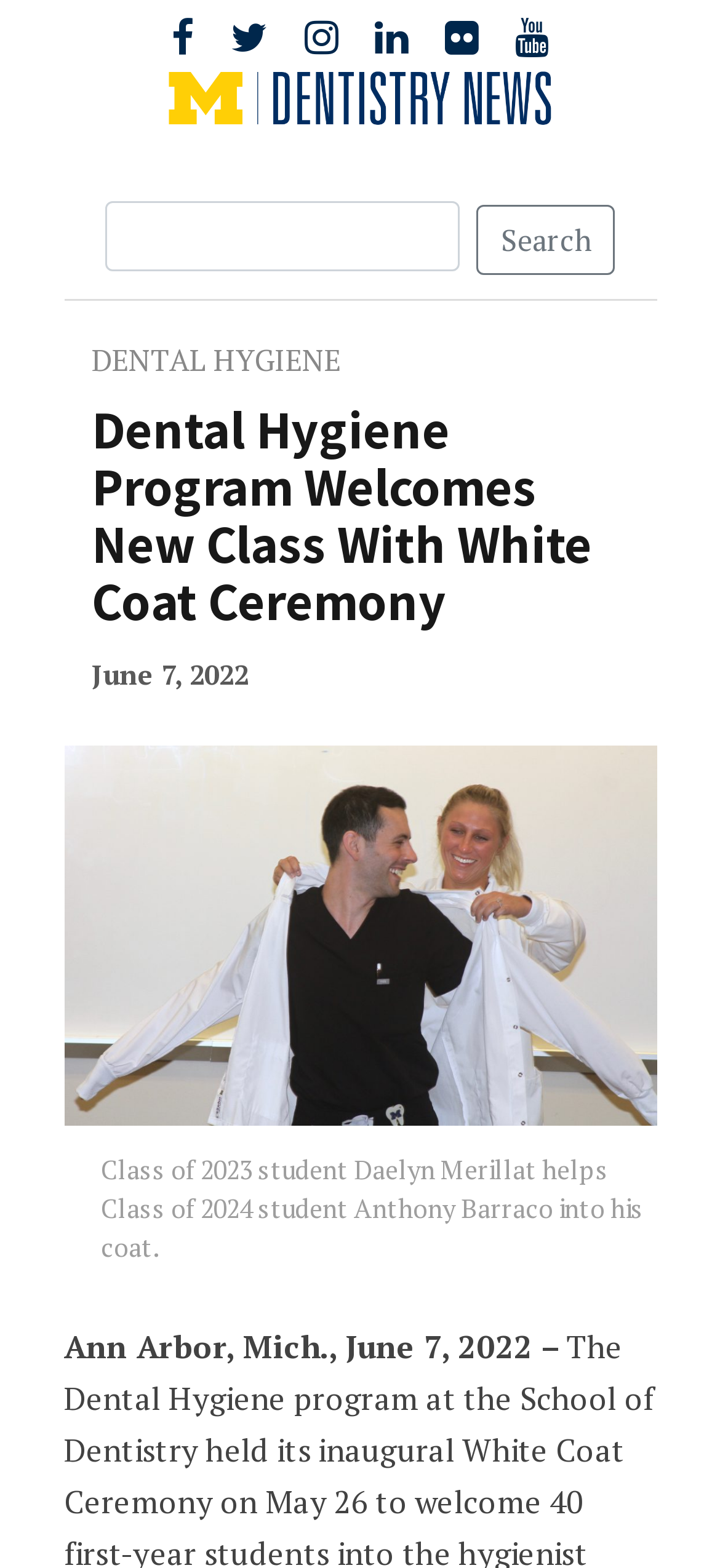What is the name of the program welcoming a new class?
Please provide a single word or phrase based on the screenshot.

Dental Hygiene Program